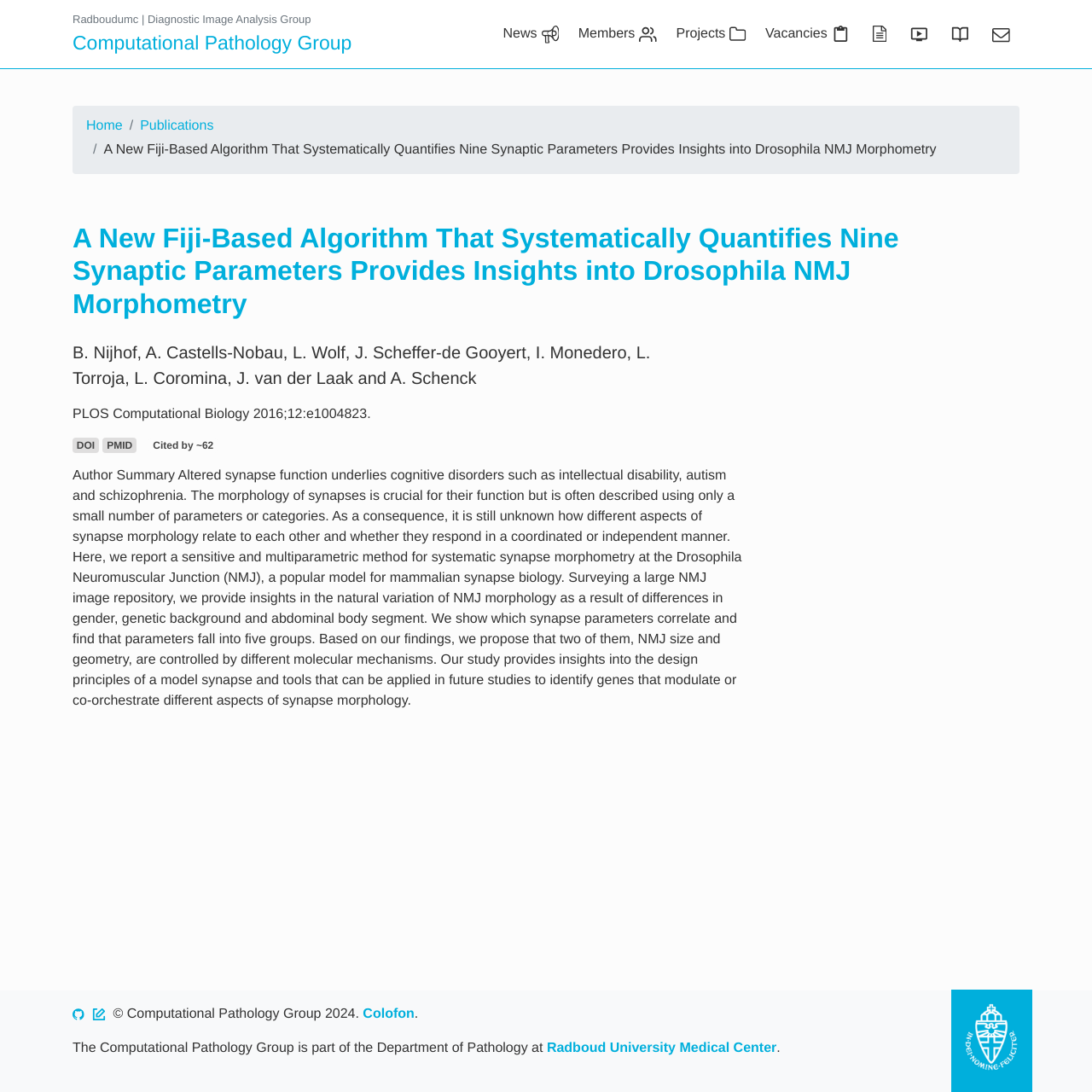Look at the image and answer the question in detail:
What is the topic of the publication?

I found the answer by reading the main heading of the webpage, which mentions 'A New Fiji-Based Algorithm That Systematically Quantifies Nine Synaptic Parameters Provides Insights into Drosophila NMJ Morphometry'.